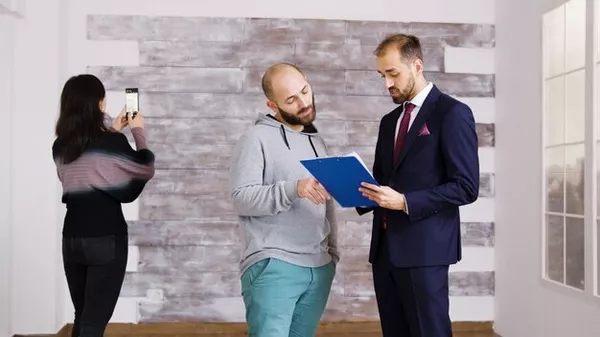Please study the image and answer the question comprehensively:
What type of atmosphere is created by the setting?

The neutral décor and large windows in the apartment setting allow for ample natural light, which contributes to a welcoming atmosphere, making the space feel inviting and comfortable for the real estate viewing or negotiation.